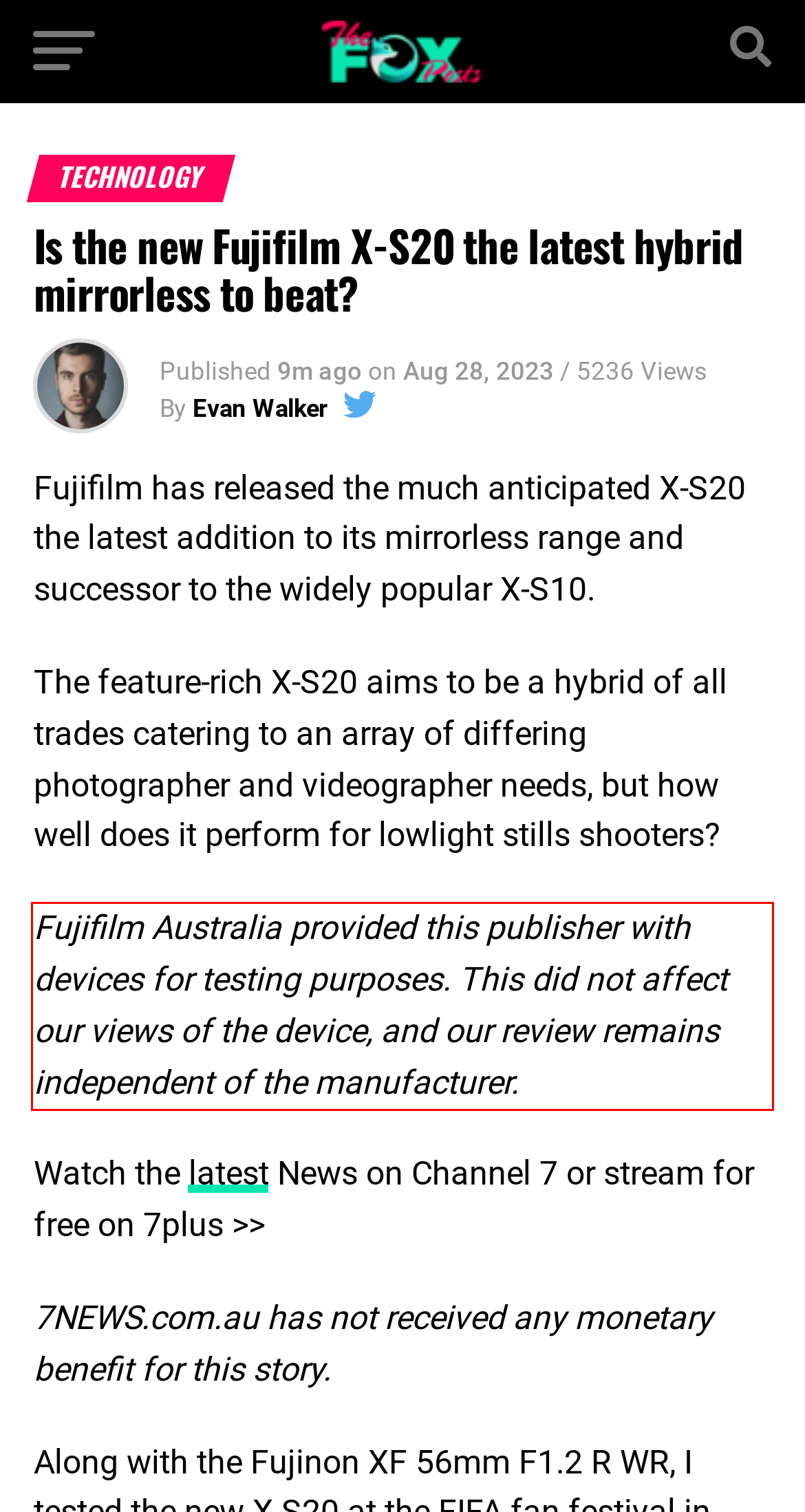Given the screenshot of the webpage, identify the red bounding box, and recognize the text content inside that red bounding box.

Fujifilm Australia provided this publisher with devices for testing purposes. This did not affect our views of the device, and our review remains independent of the manufacturer.